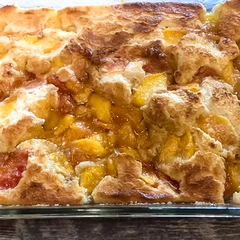Detail all significant aspects of the image you see.

This image showcases a freshly baked Peach Cobbler, a delectable dessert characterized by a golden-brown crust and gooey, sweet peach filling bubbling beneath. The warm hues of the peaches, ranging from deep orange to yellow, are interspersed with patches of the biscuit-like topping. This comforting dish is traditionally made with fresh, sliced peaches or berries, and it's a favorite many enjoy for its rich flavor and satisfying texture. Typically served hot, it can be accompanied by a scoop of vanilla ice cream or a dollop of whipped cream to enhance its sweetness. Perfect for gatherings or a cozy night in, this Peach Cobbler is synonymous with homemade warmth and nostalgia.